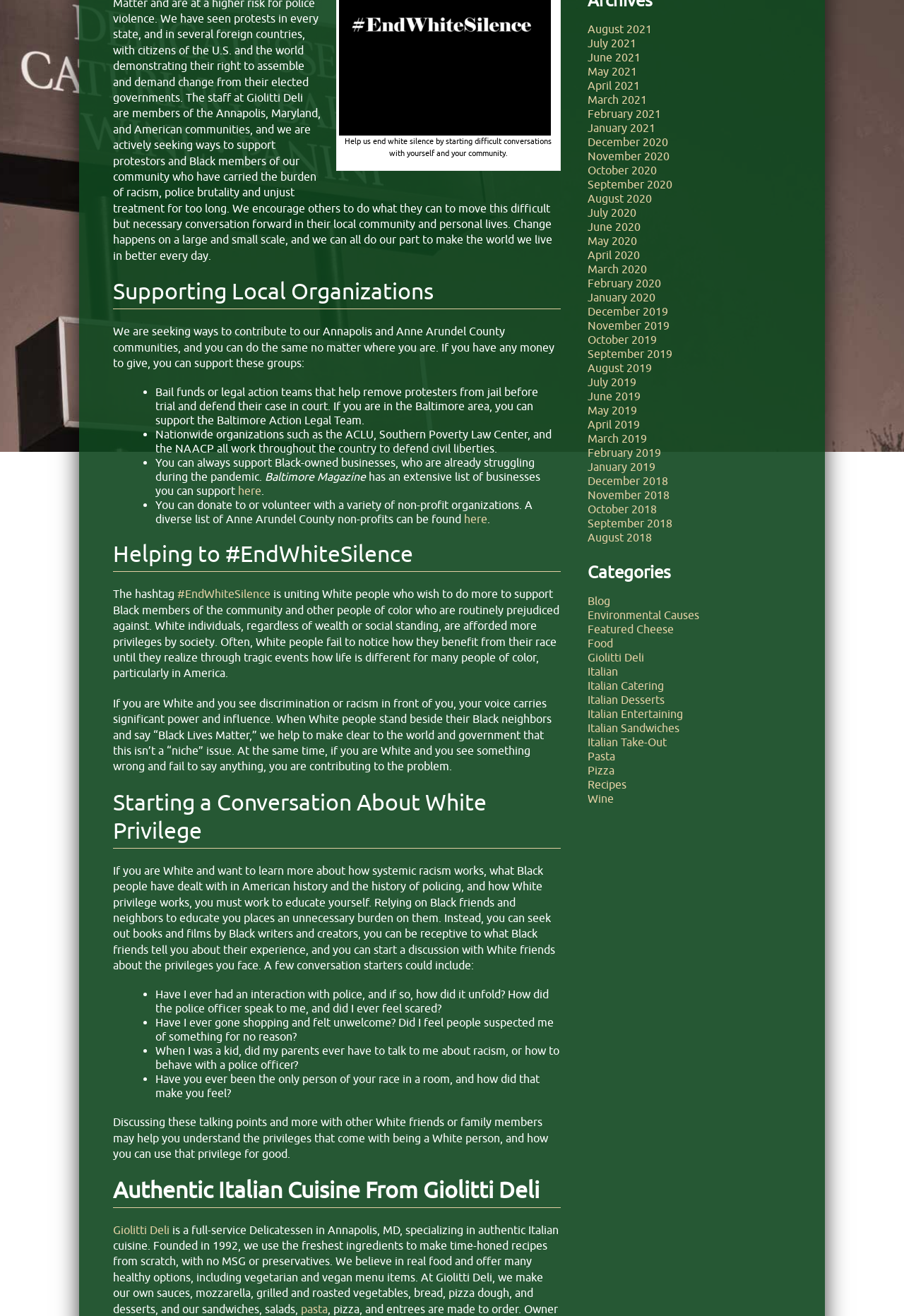Please predict the bounding box coordinates (top-left x, top-left y, bottom-right x, bottom-right y) for the UI element in the screenshot that fits the description: Blog

[0.65, 0.452, 0.675, 0.461]